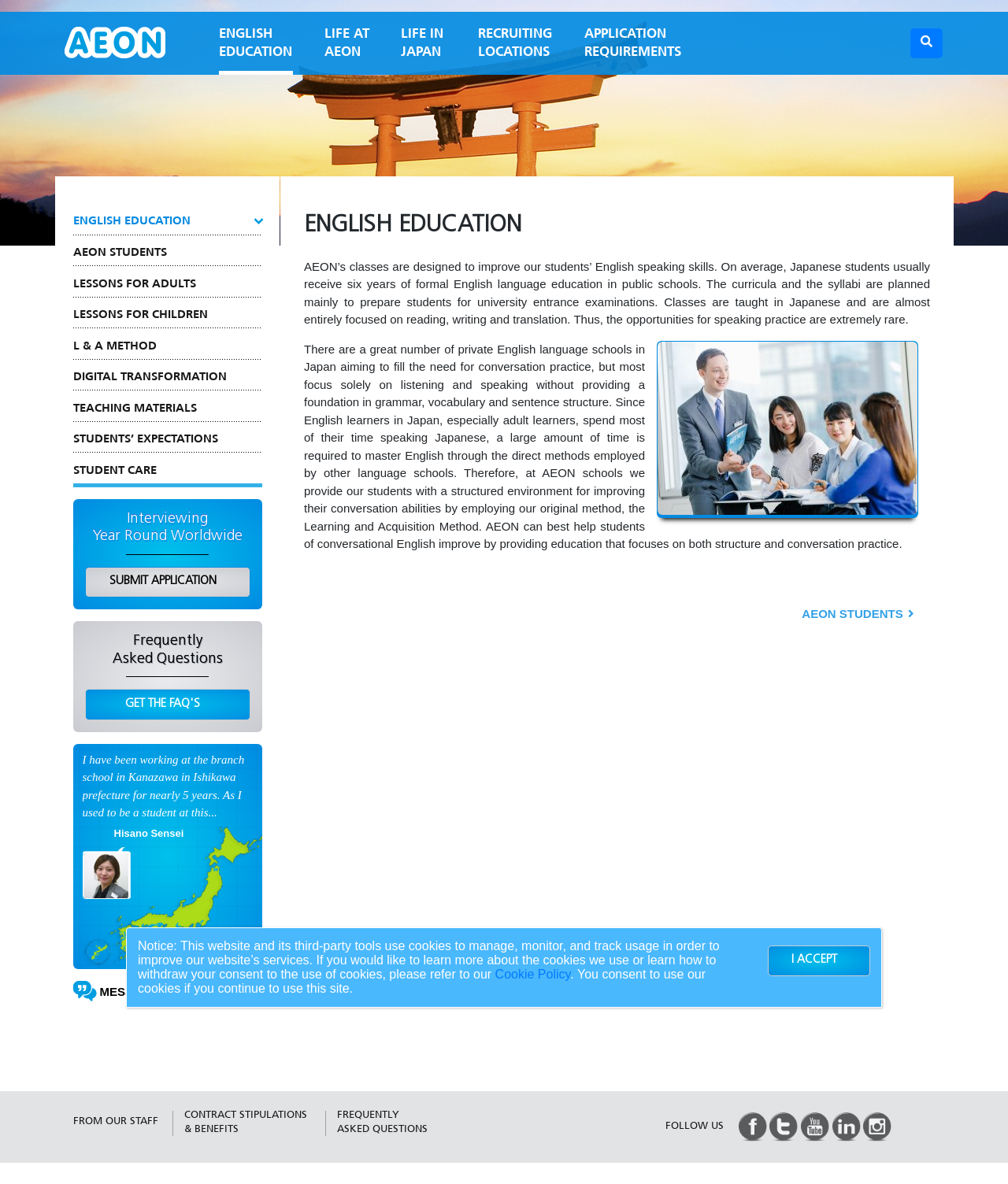What is the name of the organization?
Look at the screenshot and respond with a single word or phrase.

AEON